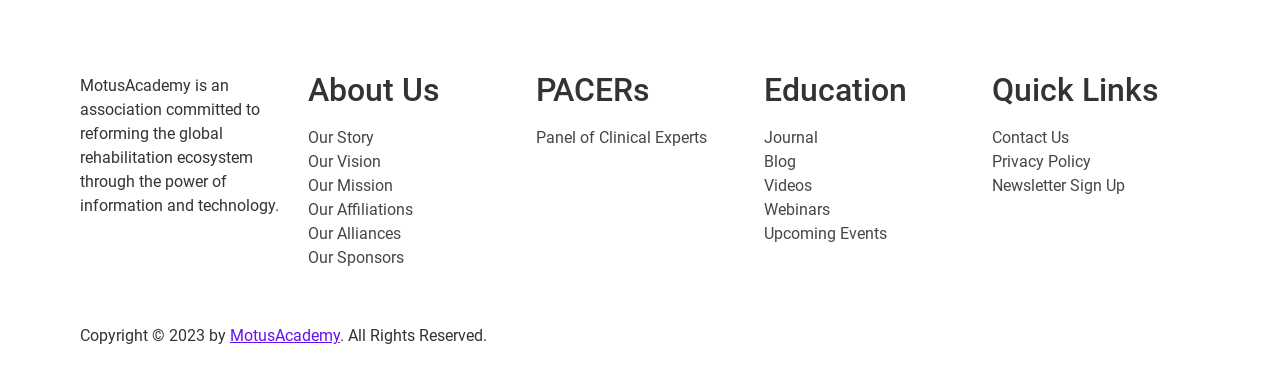Please determine the bounding box coordinates of the element's region to click for the following instruction: "learn about our story".

[0.241, 0.343, 0.292, 0.394]